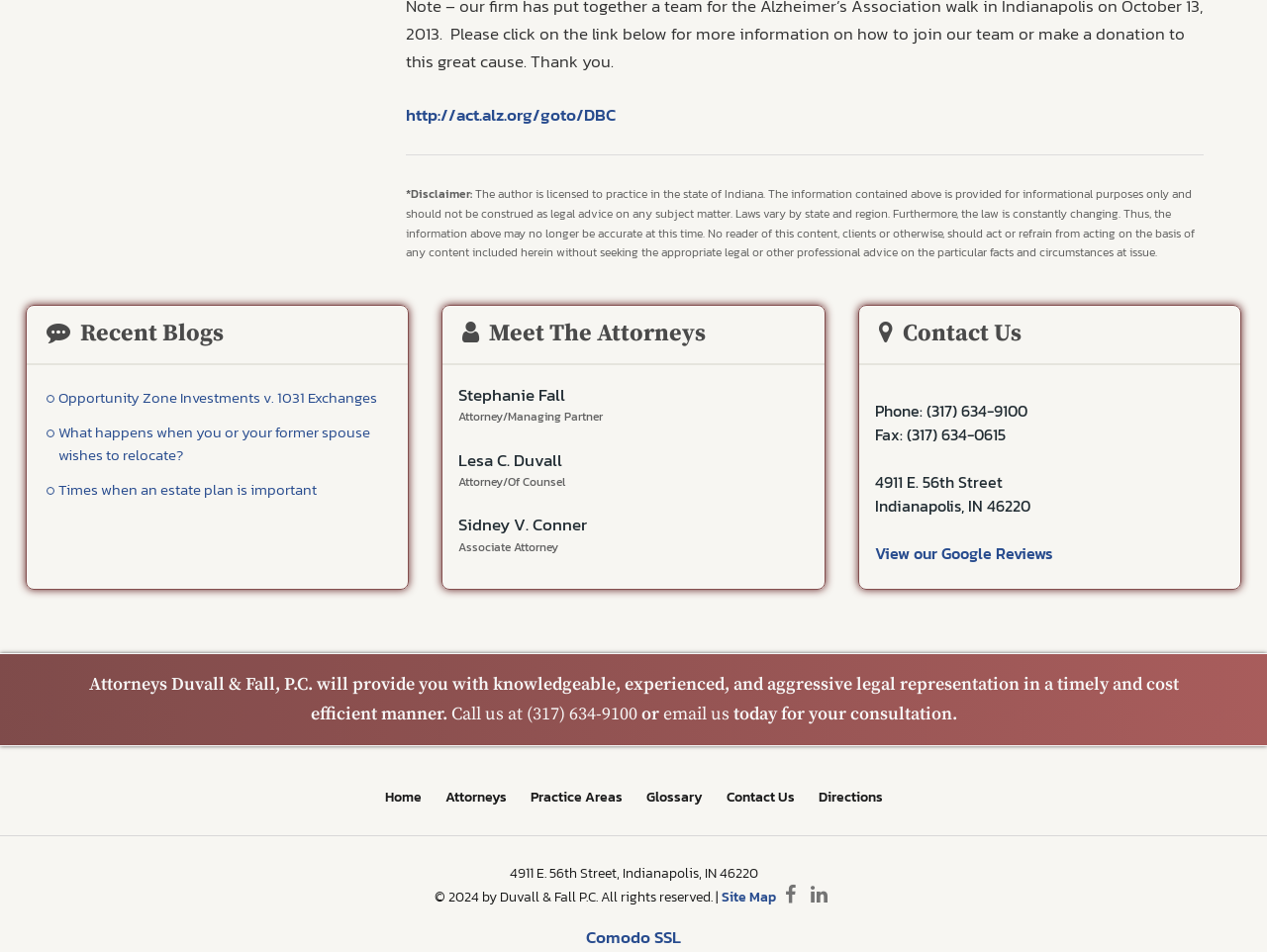Identify the coordinates of the bounding box for the element that must be clicked to accomplish the instruction: "Read the disclaimer".

[0.32, 0.194, 0.943, 0.275]